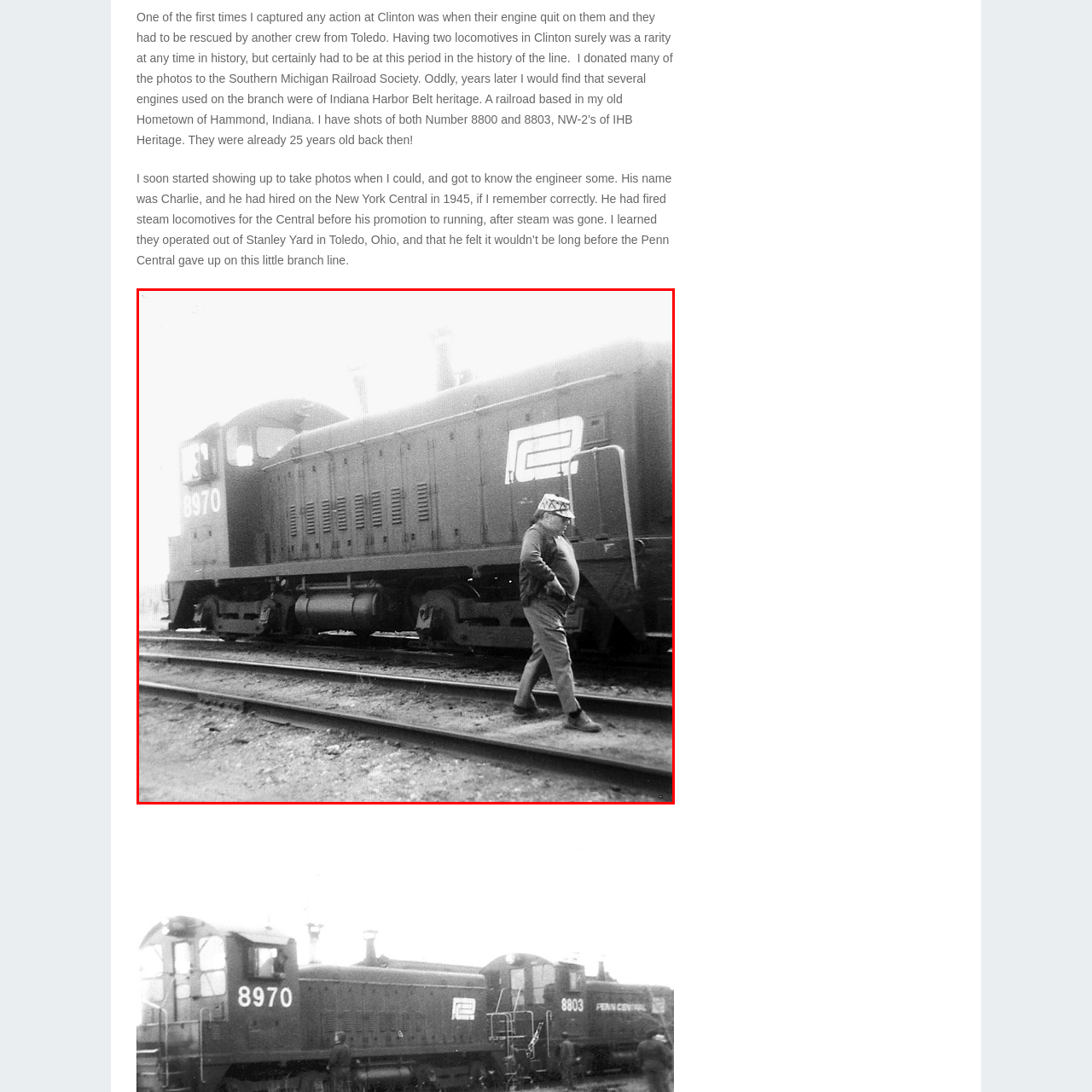Direct your attention to the segment of the image enclosed by the red boundary and answer the ensuing question in detail: What is the name of the photographer?

The photographer's name is mentioned in the caption, which credits Eric Reinert for capturing this historical moment and contributing to the Southern Michigan Railroad Society.